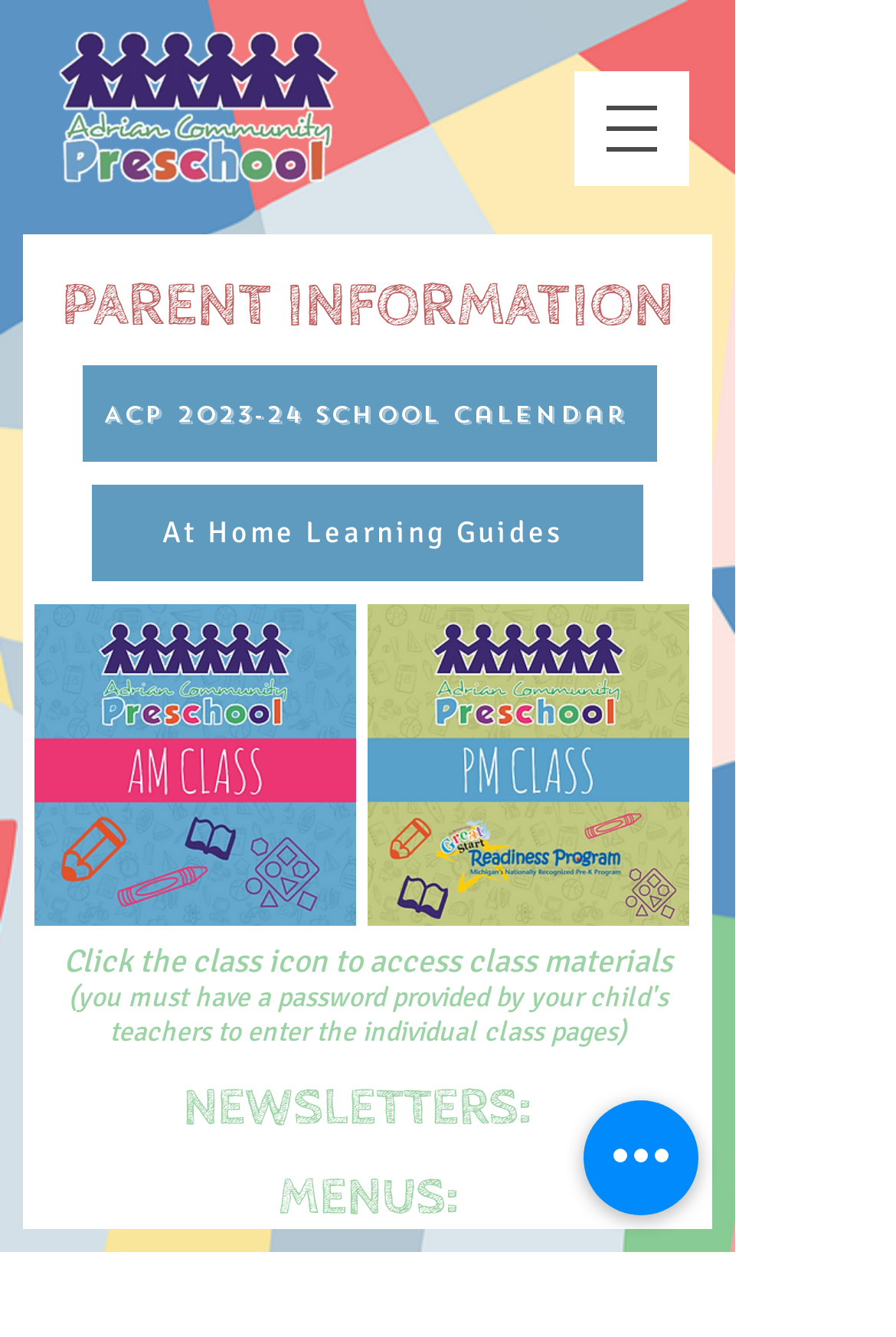Summarize the webpage comprehensively, mentioning all visible components.

The webpage is titled "Parent Information | ACP" and features an ACP logo at the top left corner. To the right of the logo is a button to open the navigation menu. Below the logo and navigation button is the main content area, which is divided into several sections.

At the top of the main content area is a heading that reads "PARENT INFORMATION". Below this heading are two images, "IMG_7335.PNG" and "IMG_7336.PNG", placed side by side. The first image is located on the left, and the second image is on the right.

Further down the page is a section with a heading that instructs users to click on a class icon to access class materials, followed by a note that a password is required to enter individual class pages. Below this section is a heading that reads "NEWSLETTERS:", and another heading that reads "MENUS:".

Under the "MENUS:" heading are two links, "ACP 2023-24 School Calendar" and "At Home Learning Guides", placed one below the other. The first link is located slightly to the left, and the second link is located slightly to the right.

At the very bottom of the page is a copyright notice that reads "© 2021 by Adrian Community Preschool". To the right of the copyright notice is a button labeled "Quick actions".